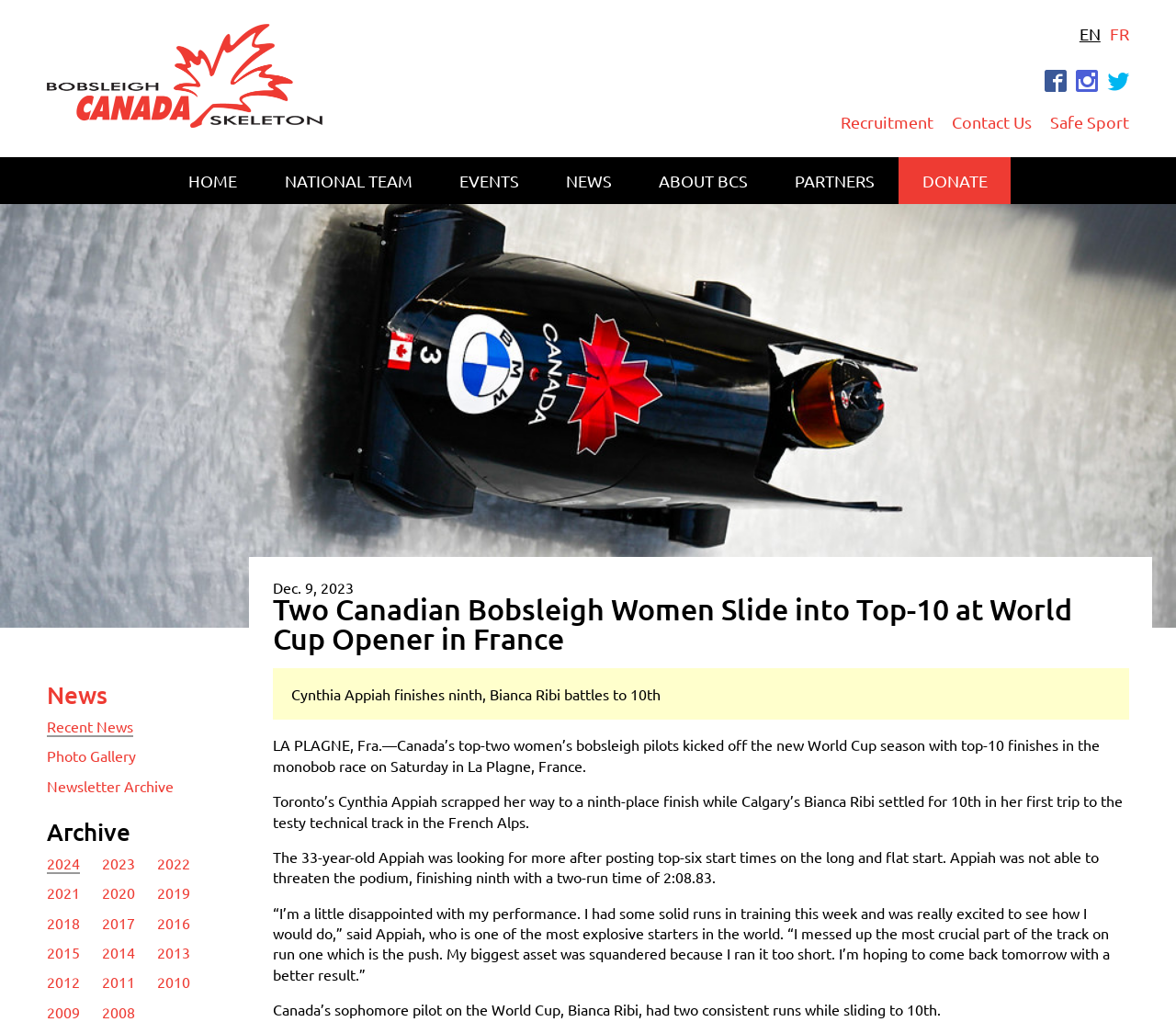What is the main topic of the news article?
Please answer the question with as much detail as possible using the screenshot.

I determined the main topic of the news article by reading the heading and the content of the article, which mentions Canadian bobsleigh women and their performance in a World Cup event.